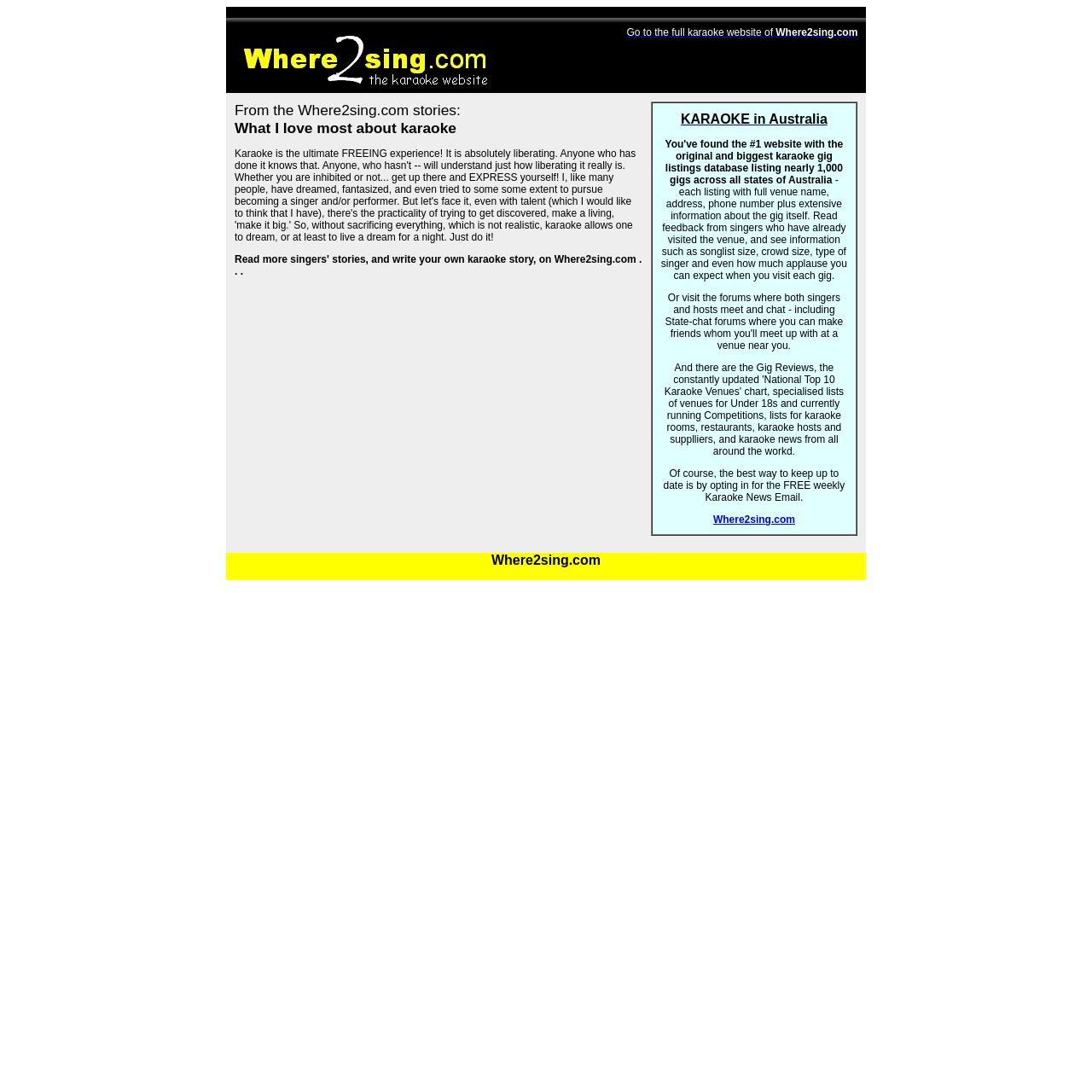What is the tone of the story about karaoke?
Provide a one-word or short-phrase answer based on the image.

Inspiring and encouraging